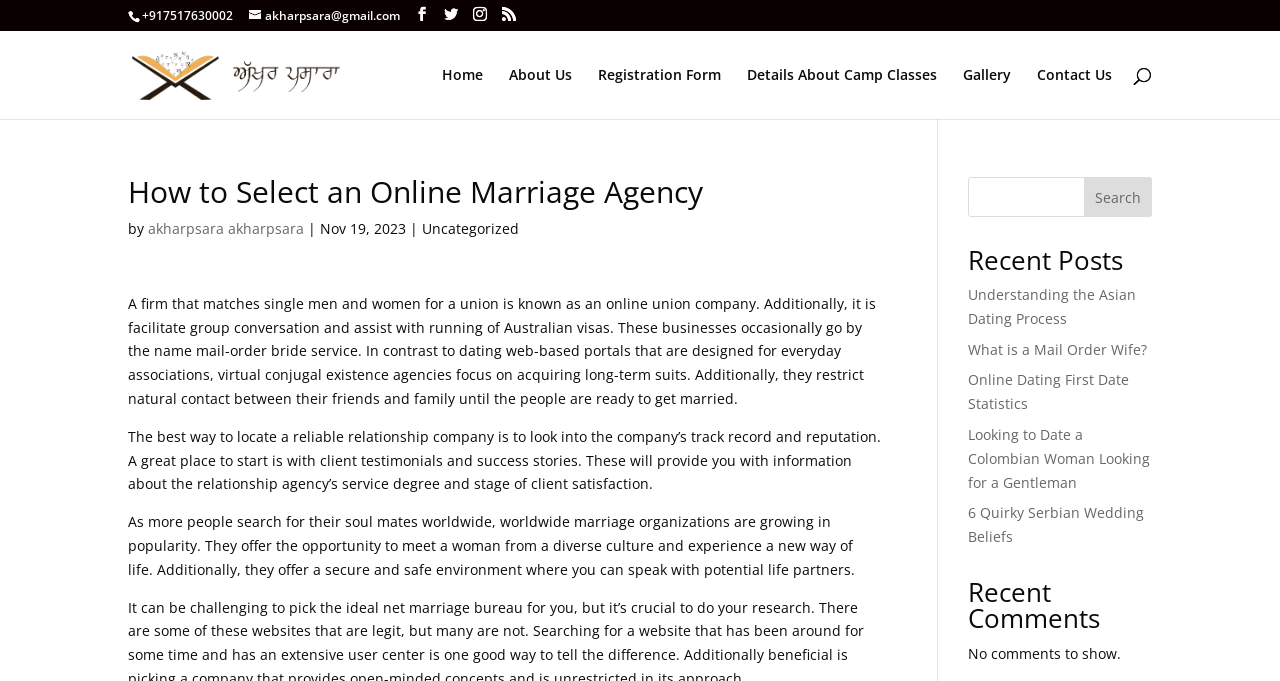Using the description: "Online Dating First Date Statistics", identify the bounding box of the corresponding UI element in the screenshot.

[0.756, 0.544, 0.882, 0.607]